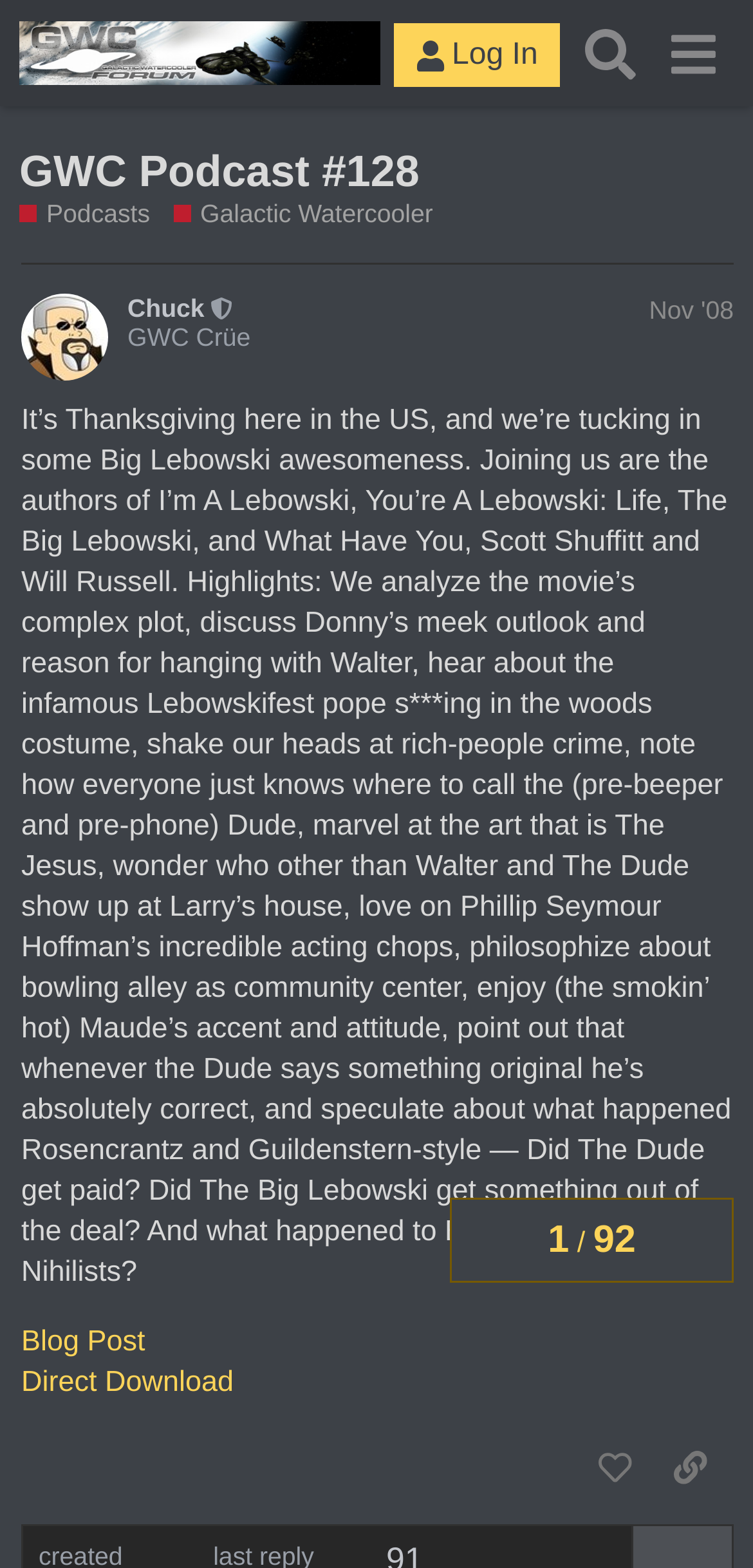Identify the bounding box coordinates of the clickable region required to complete the instruction: "Search for something". The coordinates should be given as four float numbers within the range of 0 and 1, i.e., [left, top, right, bottom].

[0.755, 0.008, 0.865, 0.06]